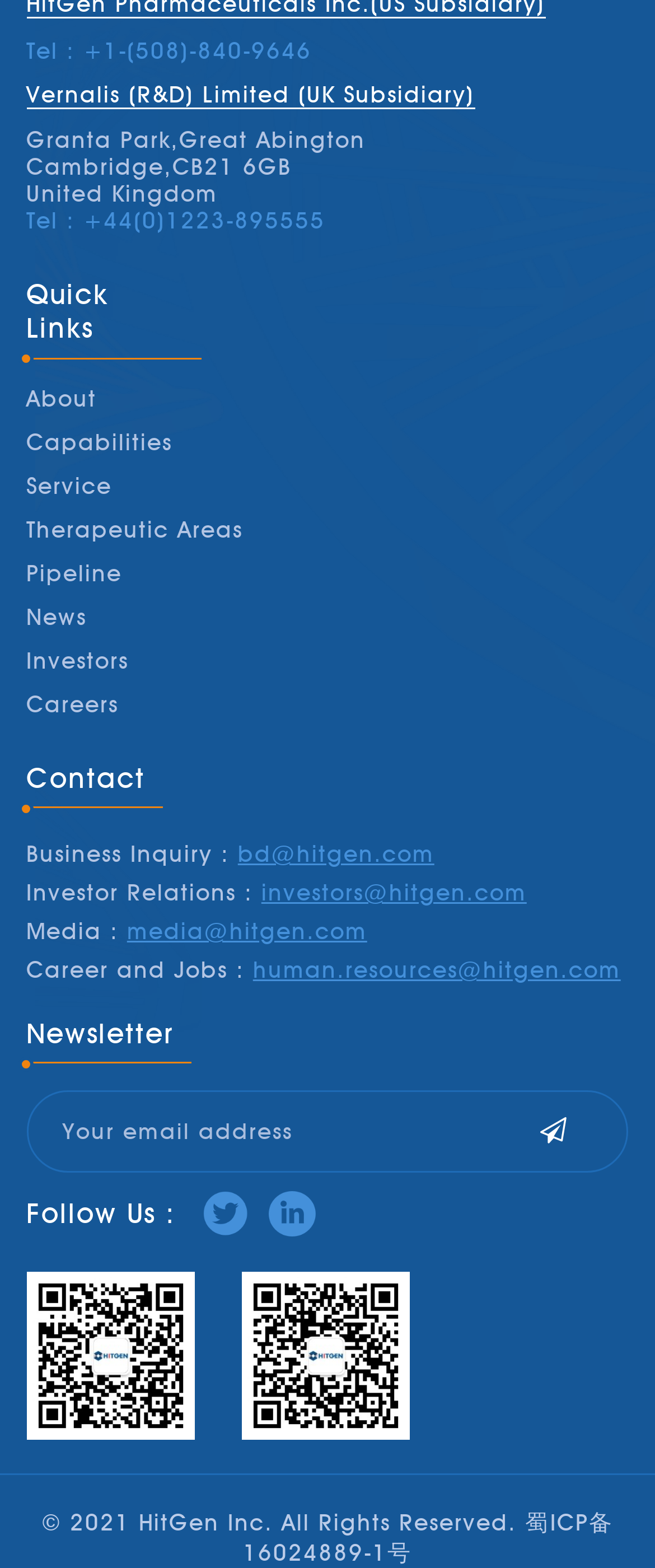Extract the bounding box of the UI element described as: "Vernalis (R&D) Limited (UK Subsidiary)".

[0.04, 0.051, 0.725, 0.068]